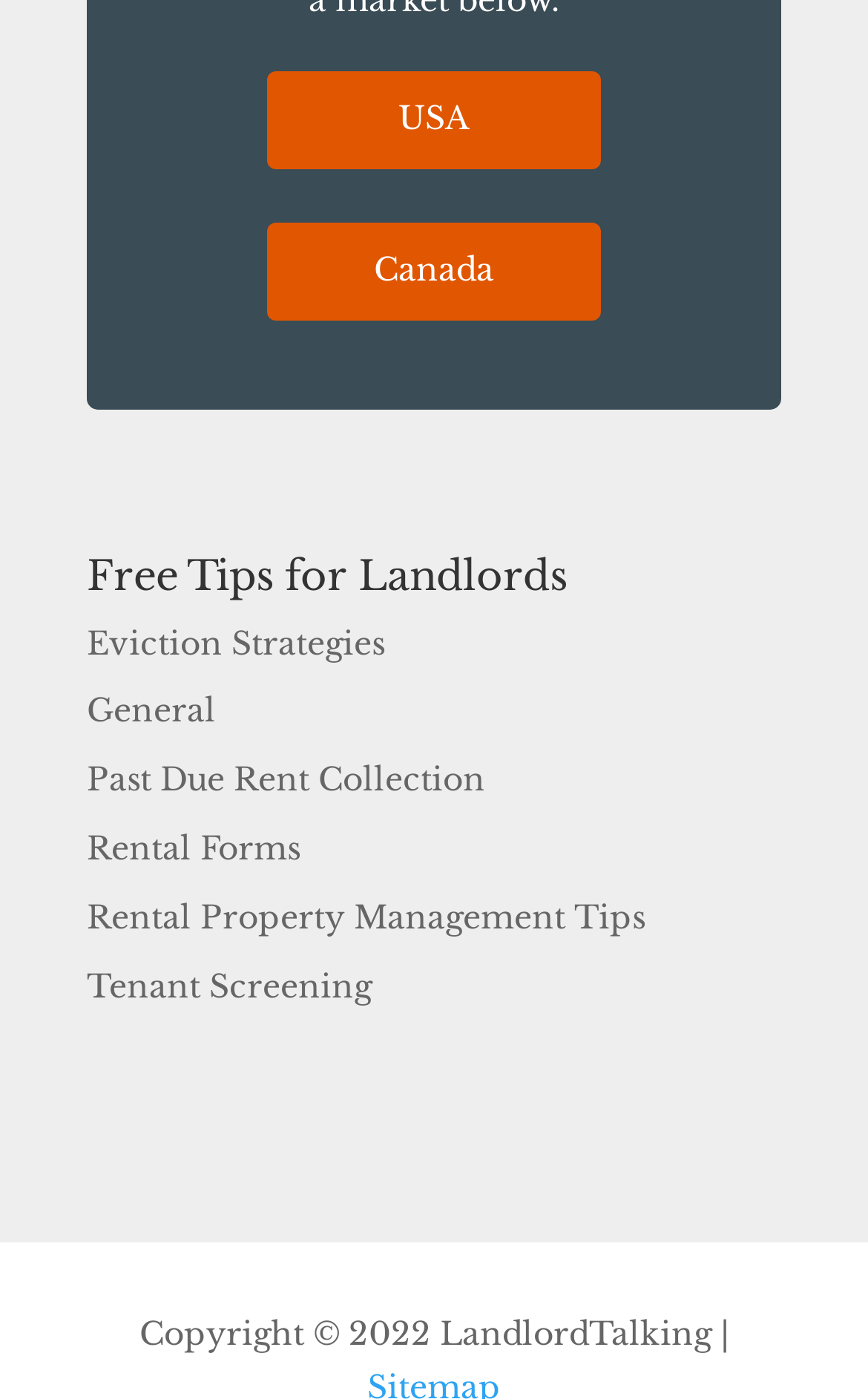Based on the element description Past Due Rent Collection, identify the bounding box of the UI element in the given webpage screenshot. The coordinates should be in the format (top-left x, top-left y, bottom-right x, bottom-right y) and must be between 0 and 1.

[0.1, 0.543, 0.559, 0.572]